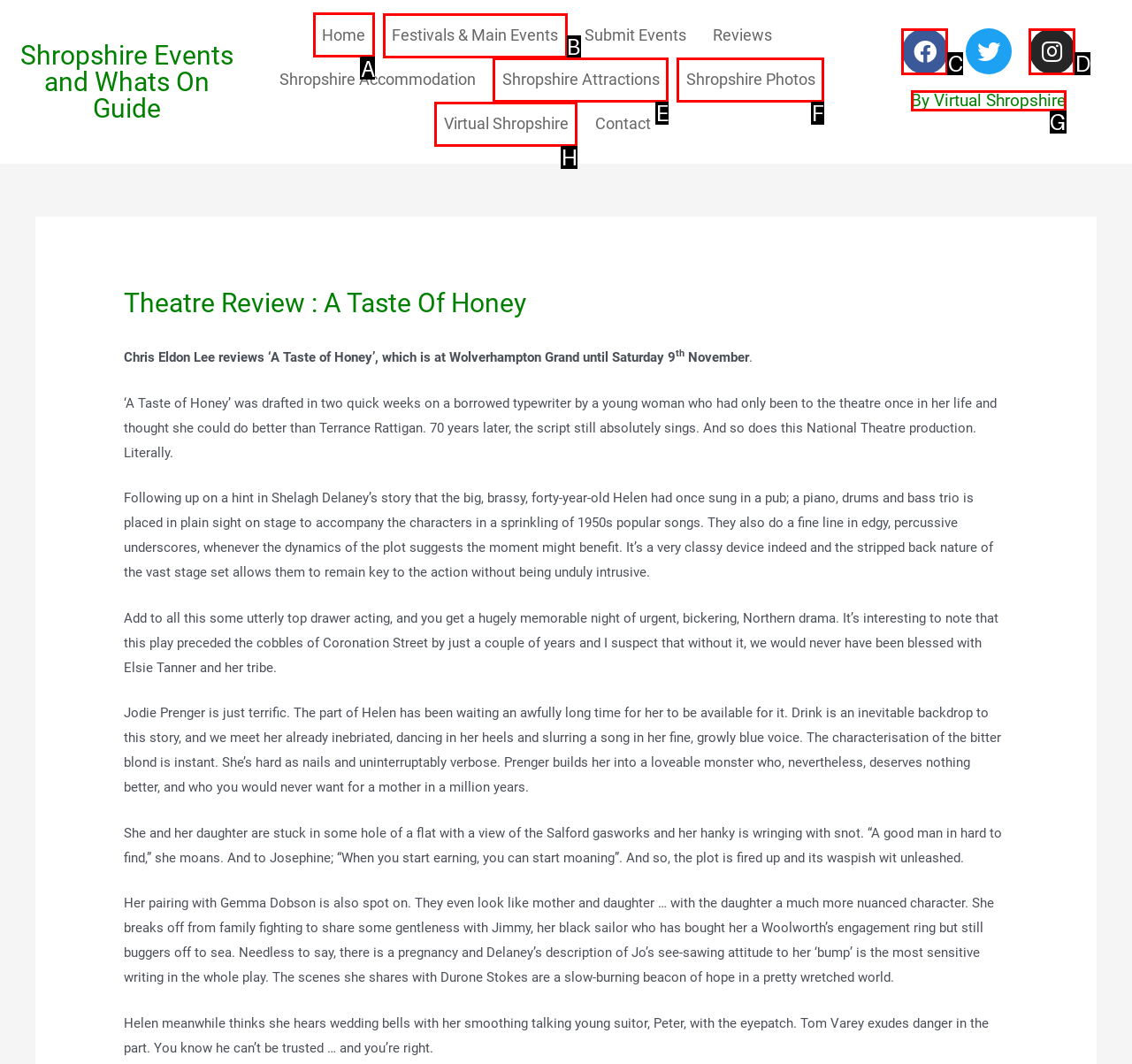Determine the letter of the UI element that will complete the task: Click on 'Home'
Reply with the corresponding letter.

A